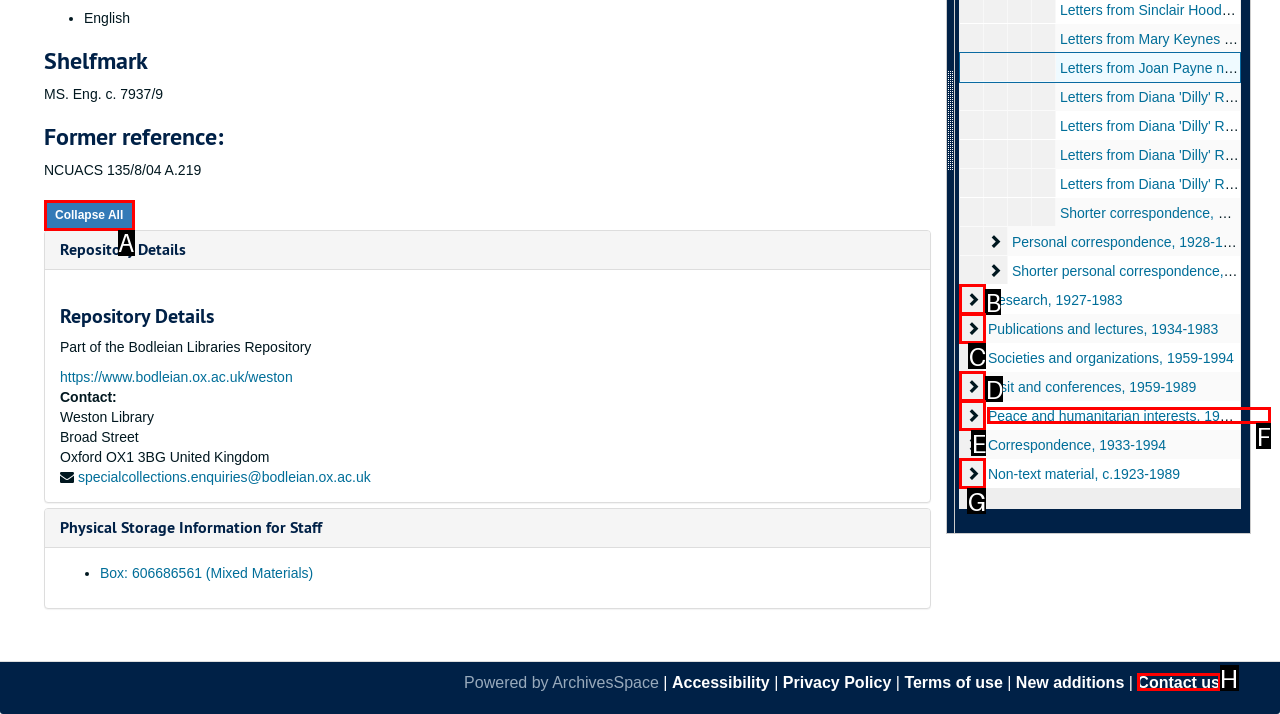Using the given description: Peace and humanitarian interests, 1958-1993, identify the HTML element that corresponds best. Answer with the letter of the correct option from the available choices.

F